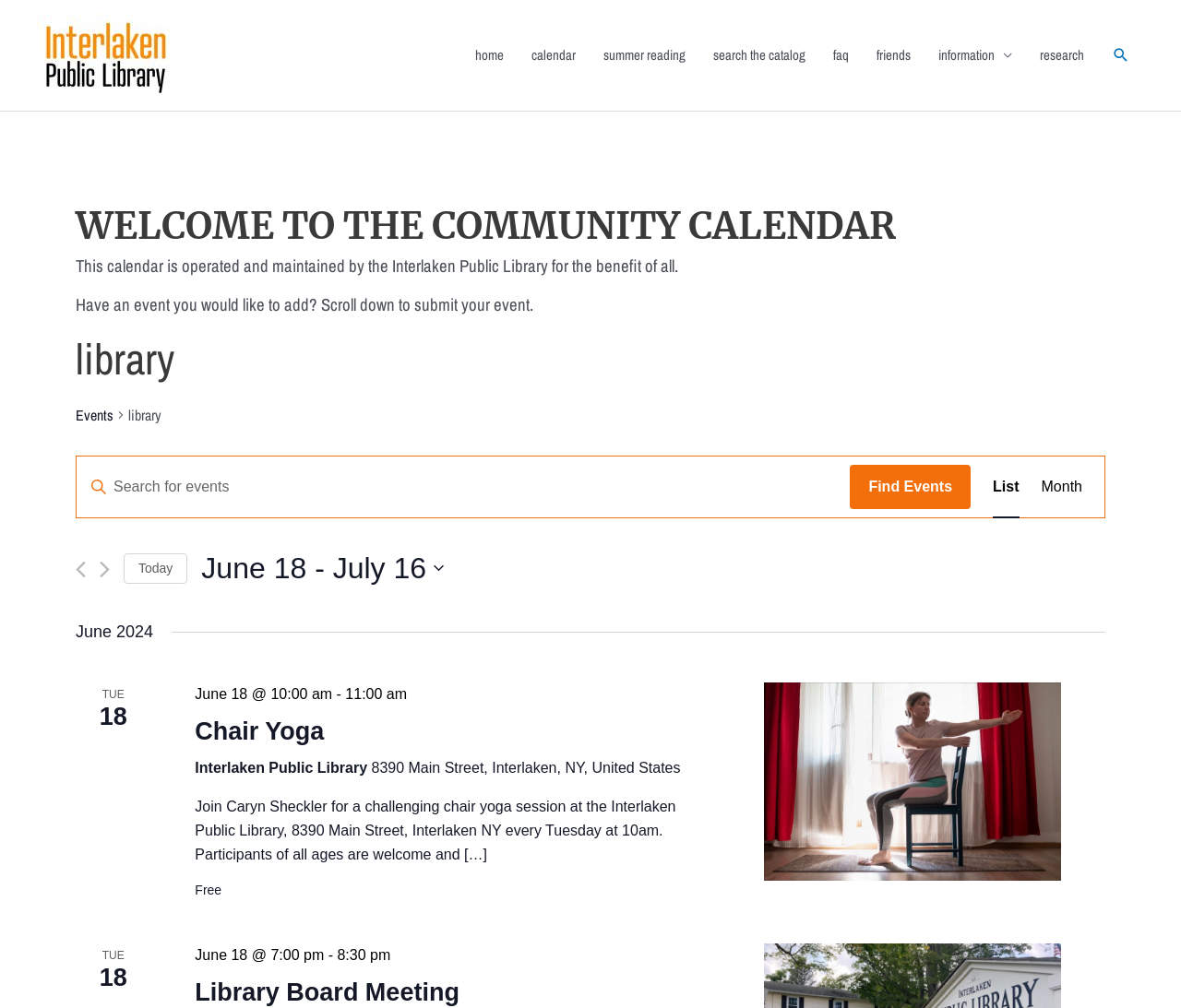What is the name of the library?
Using the image as a reference, answer with just one word or a short phrase.

Interlaken Public Library